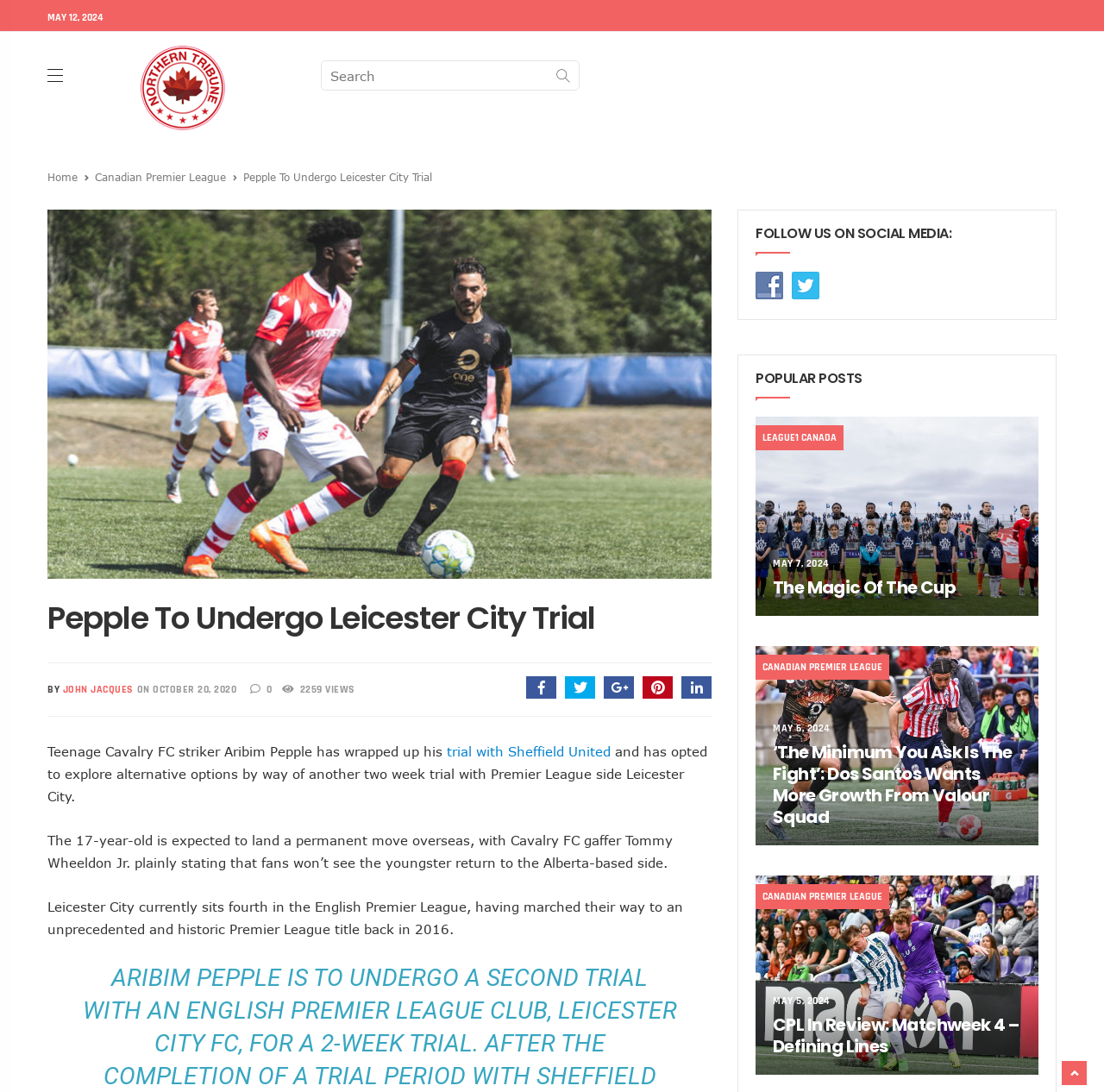Please give a succinct answer using a single word or phrase:
Is the logo on the top left?

Yes